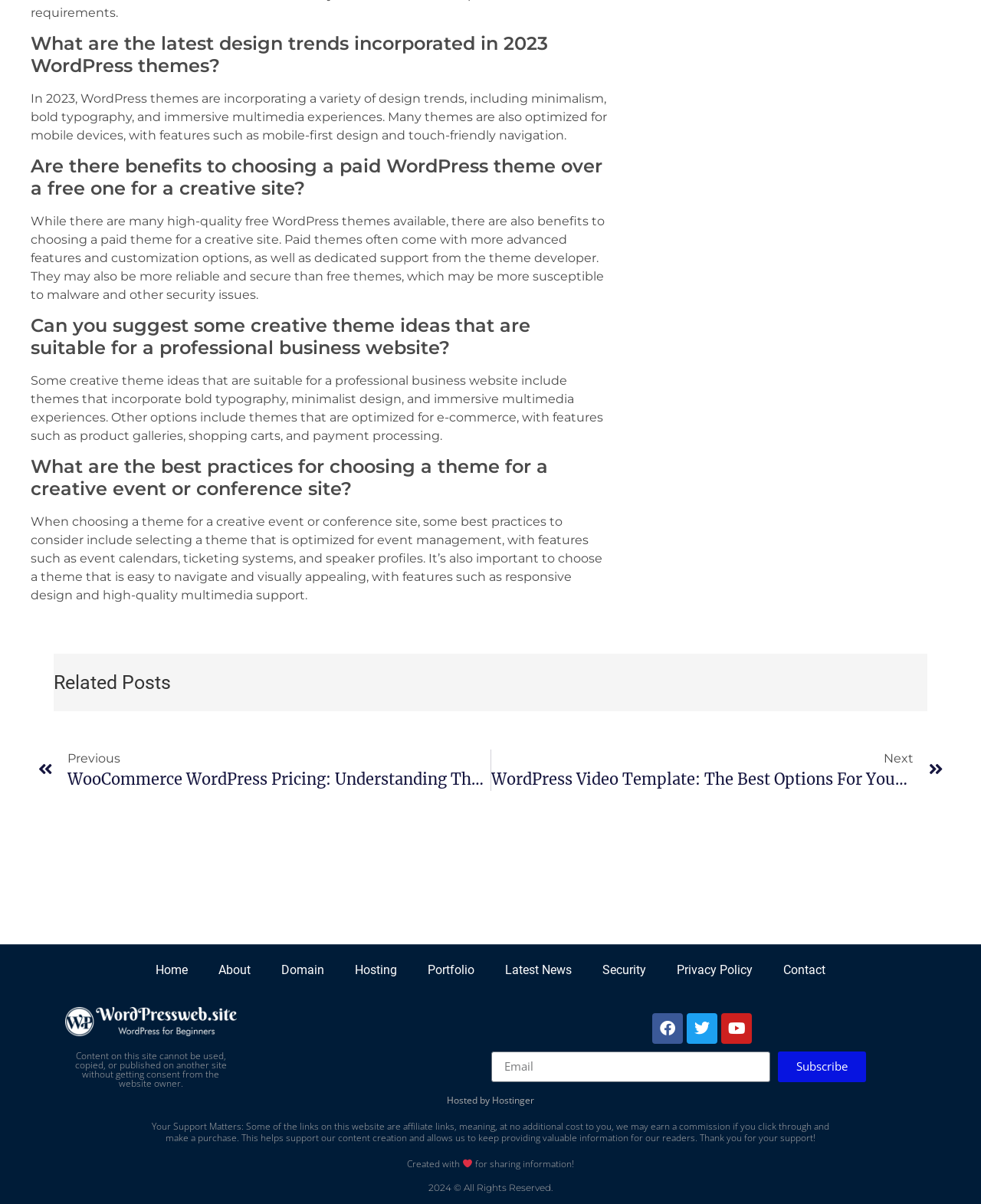Please mark the bounding box coordinates of the area that should be clicked to carry out the instruction: "Subscribe to the newsletter".

[0.793, 0.873, 0.882, 0.899]